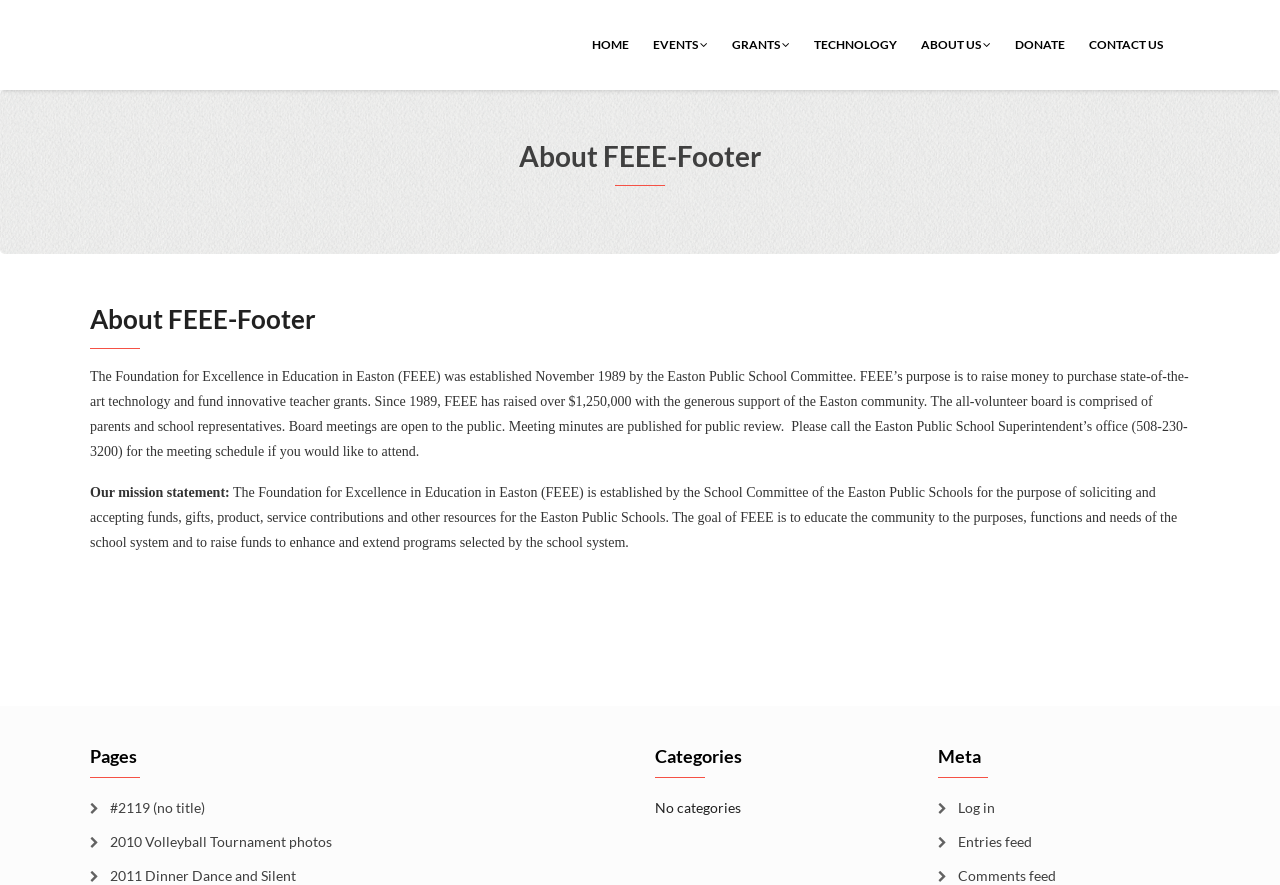Extract the bounding box for the UI element that matches this description: "2010 Volleyball Tournament photos".

[0.07, 0.937, 0.259, 0.965]